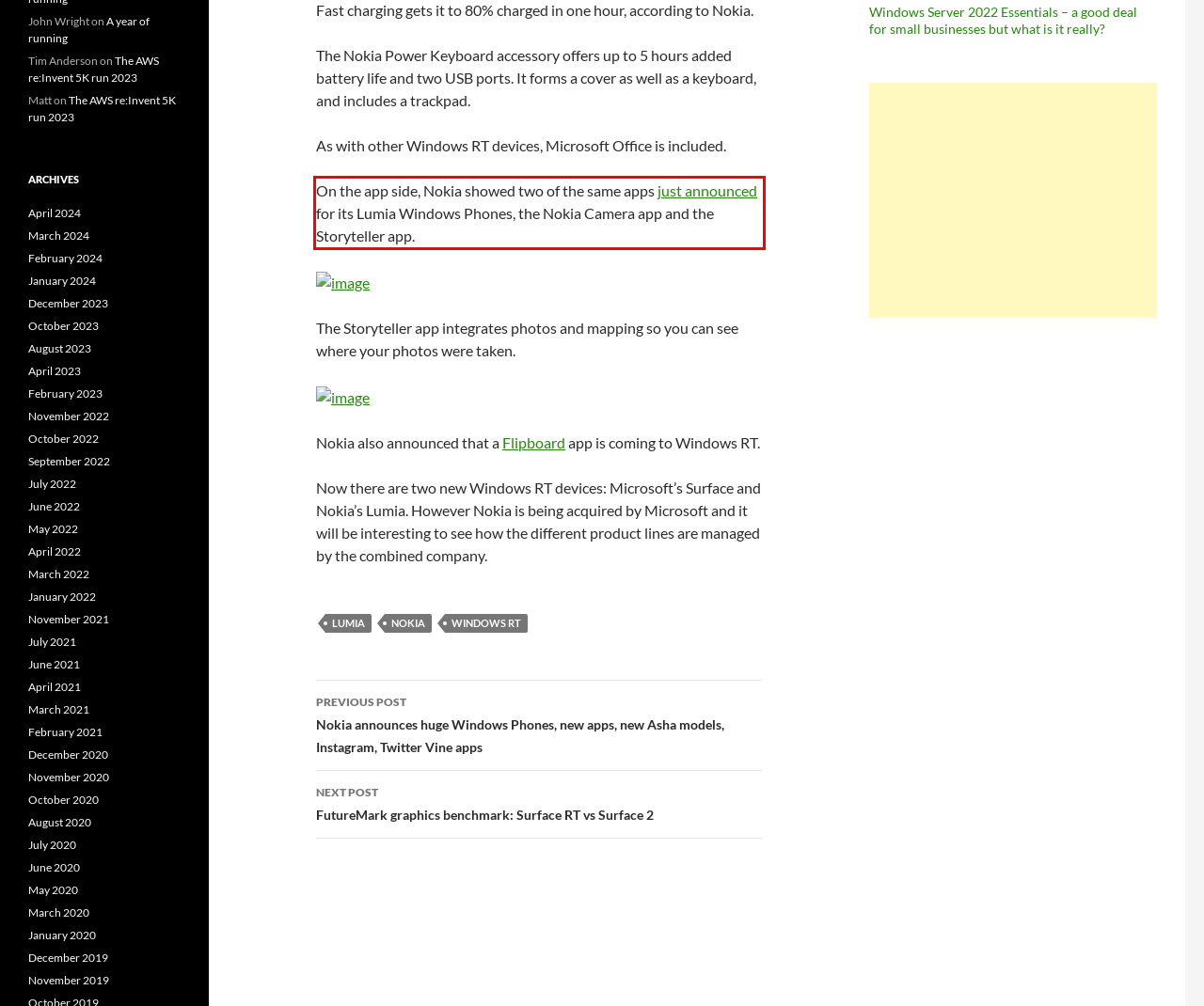The screenshot you have been given contains a UI element surrounded by a red rectangle. Use OCR to read and extract the text inside this red rectangle.

On the app side, Nokia showed two of the same apps just announced for its Lumia Windows Phones, the Nokia Camera app and the Storyteller app.